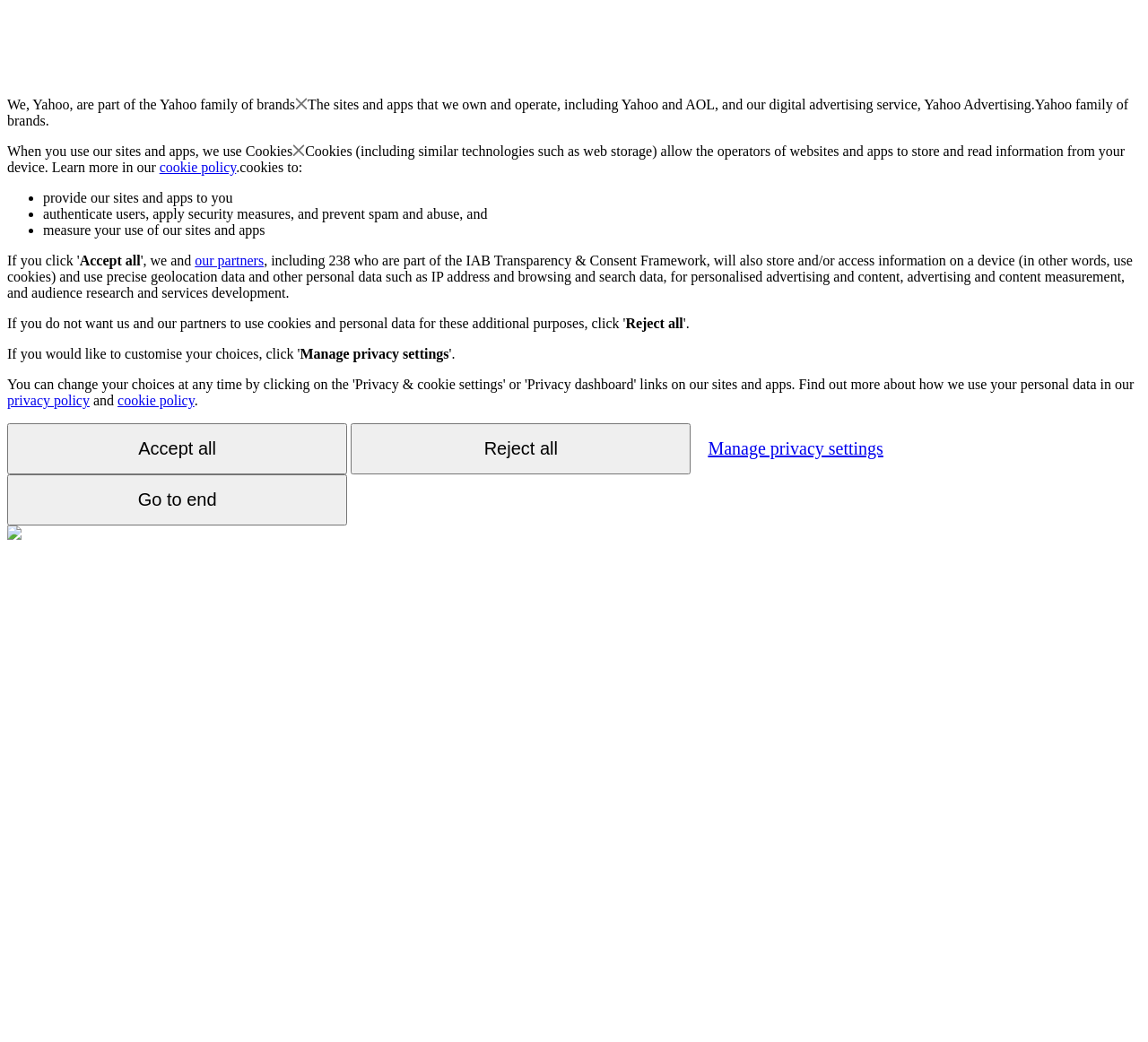Locate the bounding box coordinates of the element that should be clicked to execute the following instruction: "Learn about cottages".

None